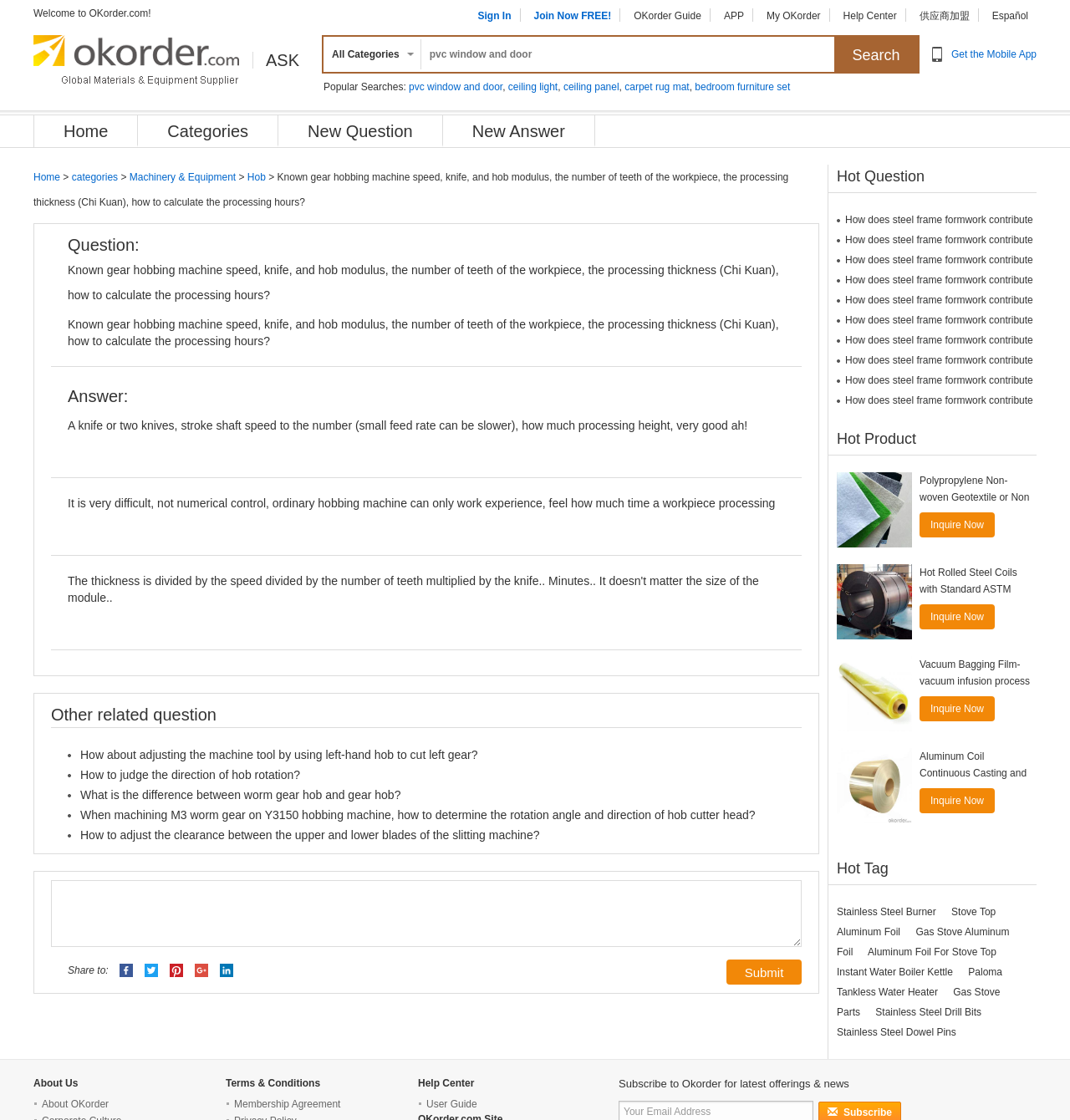Could you indicate the bounding box coordinates of the region to click in order to complete this instruction: "Sign in to your account".

[0.446, 0.007, 0.478, 0.021]